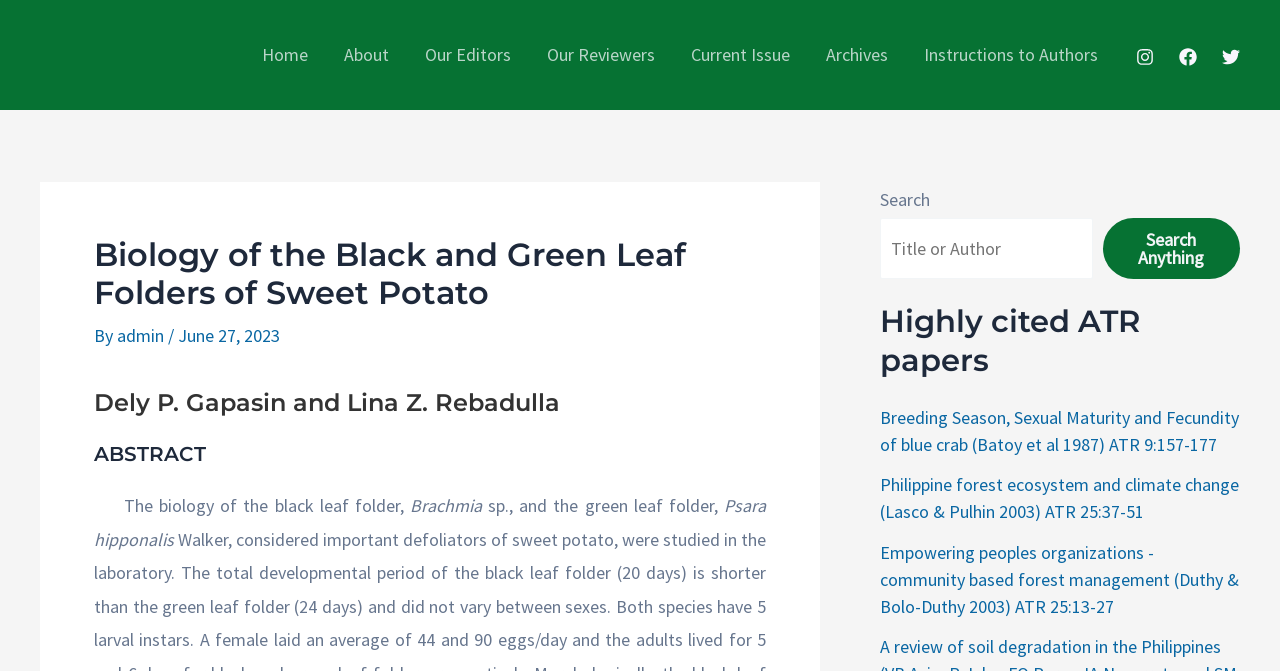Please find the bounding box coordinates of the section that needs to be clicked to achieve this instruction: "Search for a keyword".

[0.688, 0.325, 0.854, 0.416]